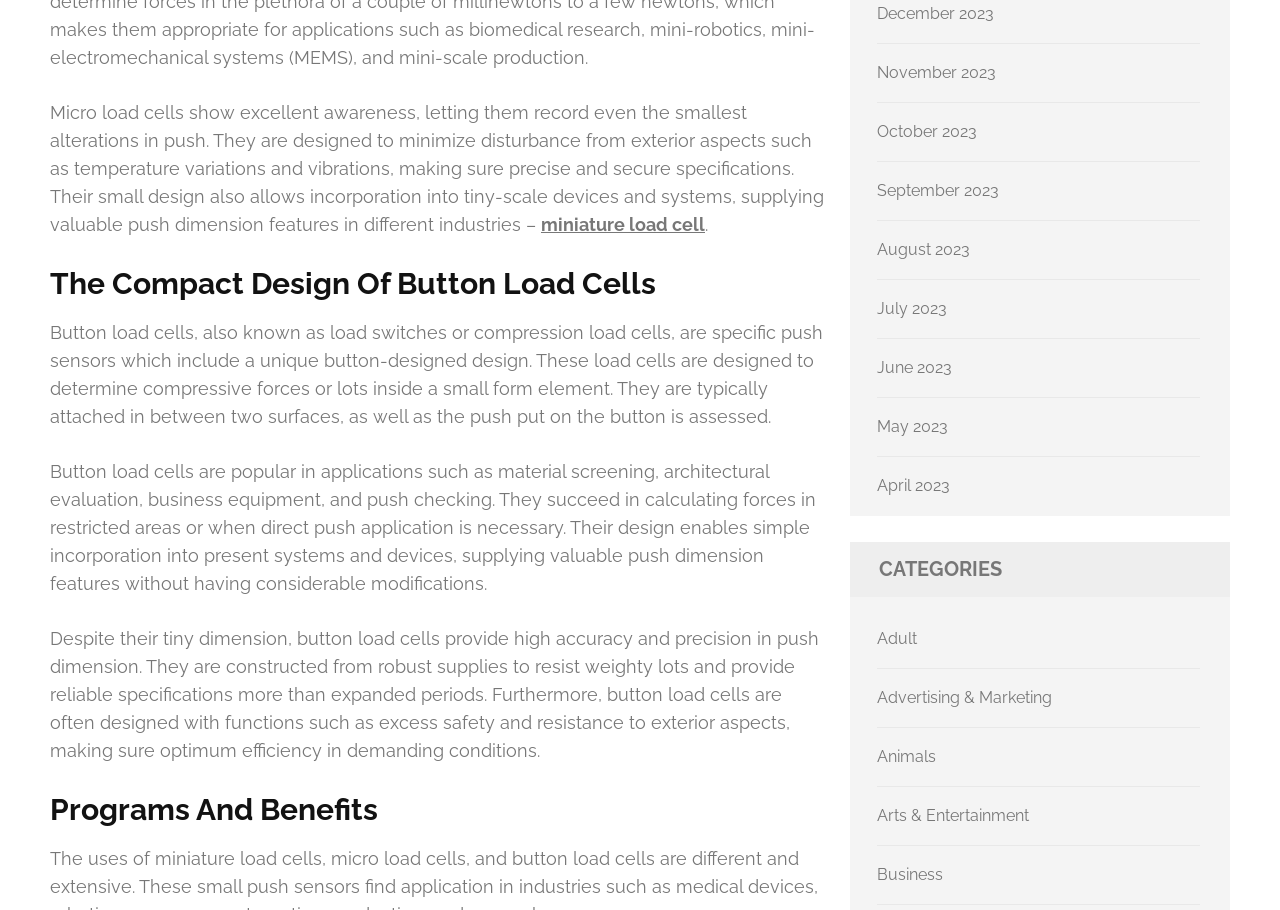Identify the bounding box coordinates for the region to click in order to carry out this instruction: "read about The Compact Design Of Button Load Cells". Provide the coordinates using four float numbers between 0 and 1, formatted as [left, top, right, bottom].

[0.039, 0.292, 0.648, 0.332]